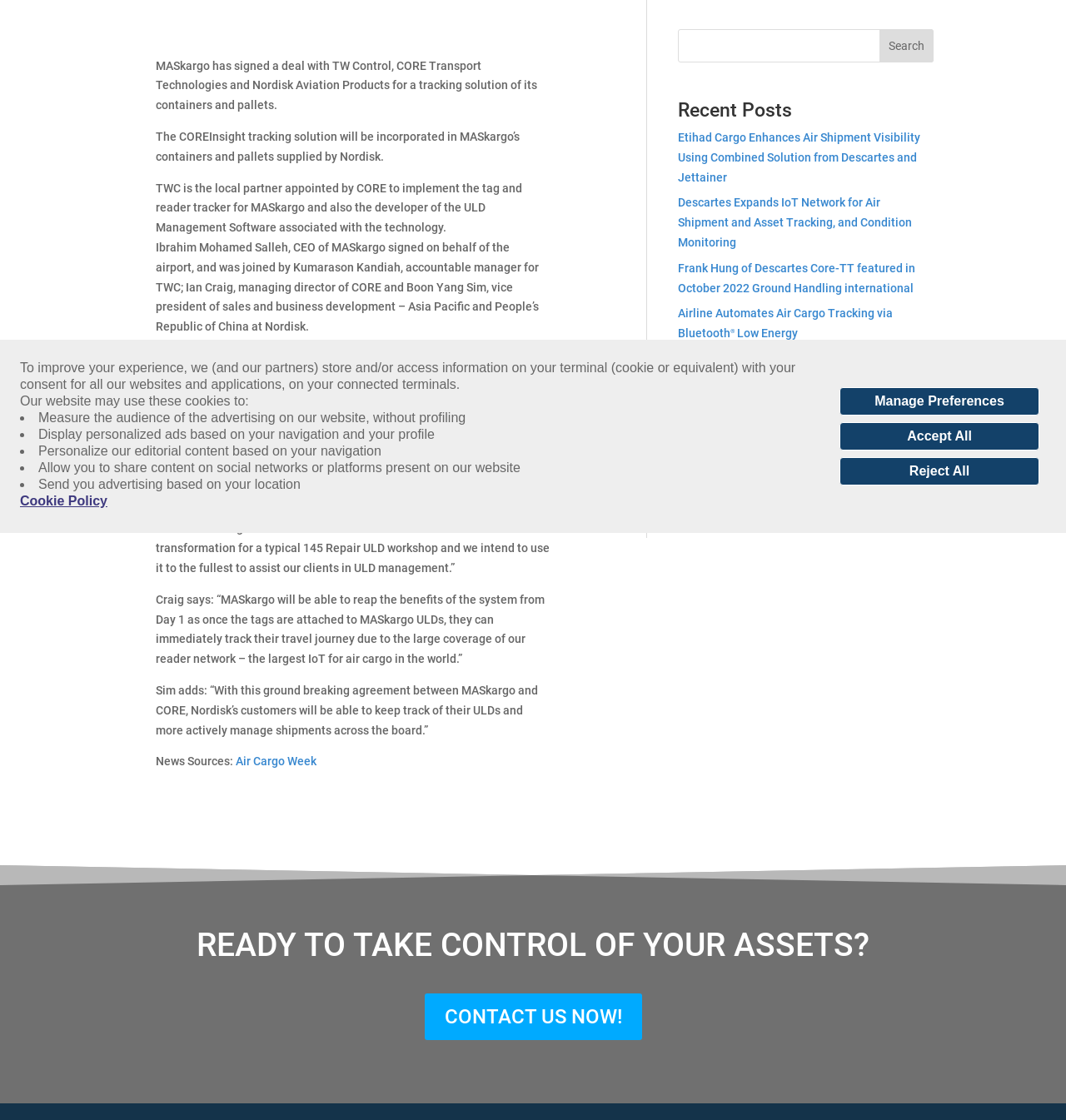Predict the bounding box coordinates for the UI element described as: "Who's who". The coordinates should be four float numbers between 0 and 1, presented as [left, top, right, bottom].

None